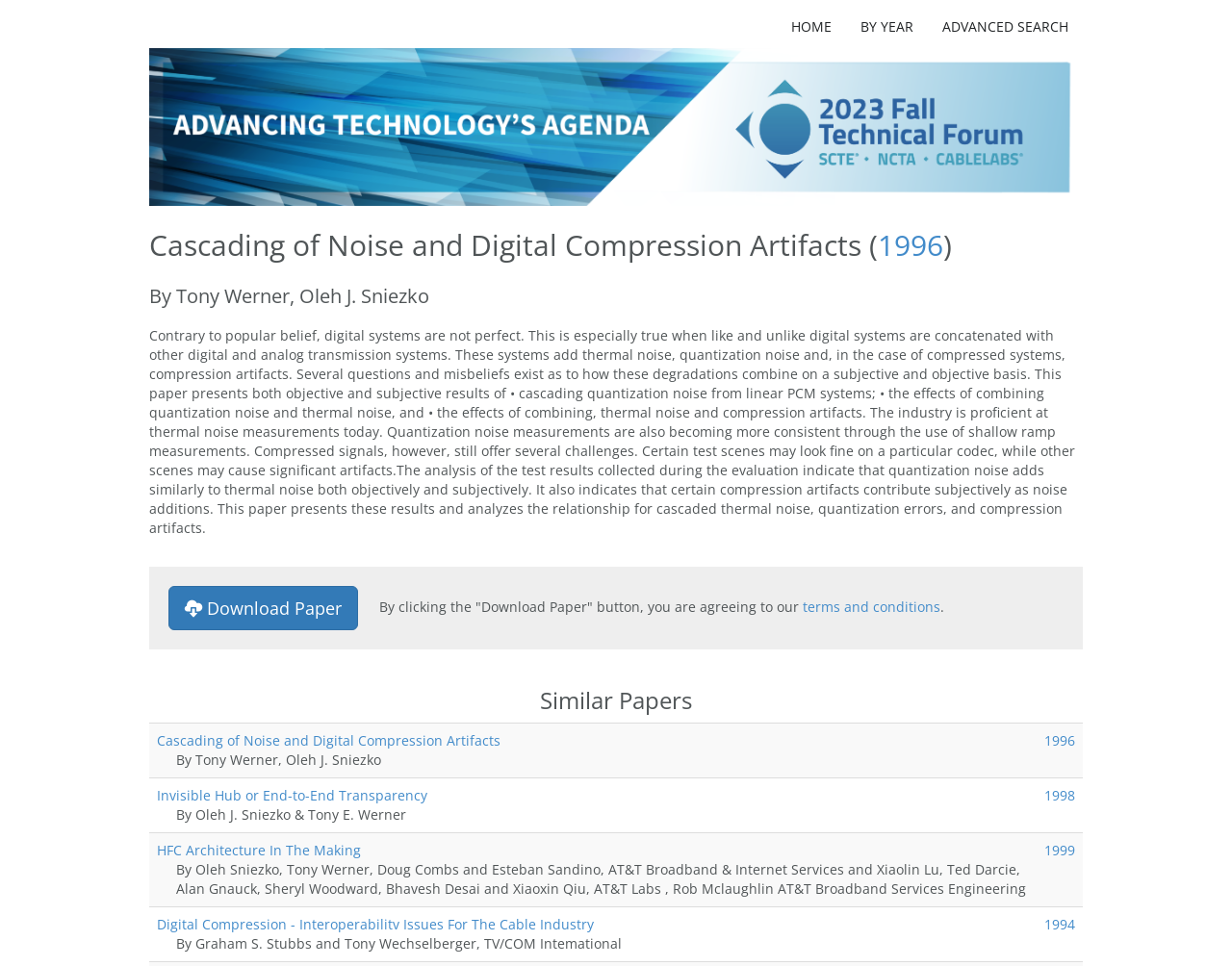Bounding box coordinates are specified in the format (top-left x, top-left y, bottom-right x, bottom-right y). All values are floating point numbers bounded between 0 and 1. Please provide the bounding box coordinate of the region this sentence describes: HFC Architecture In The Making

[0.127, 0.87, 0.293, 0.889]